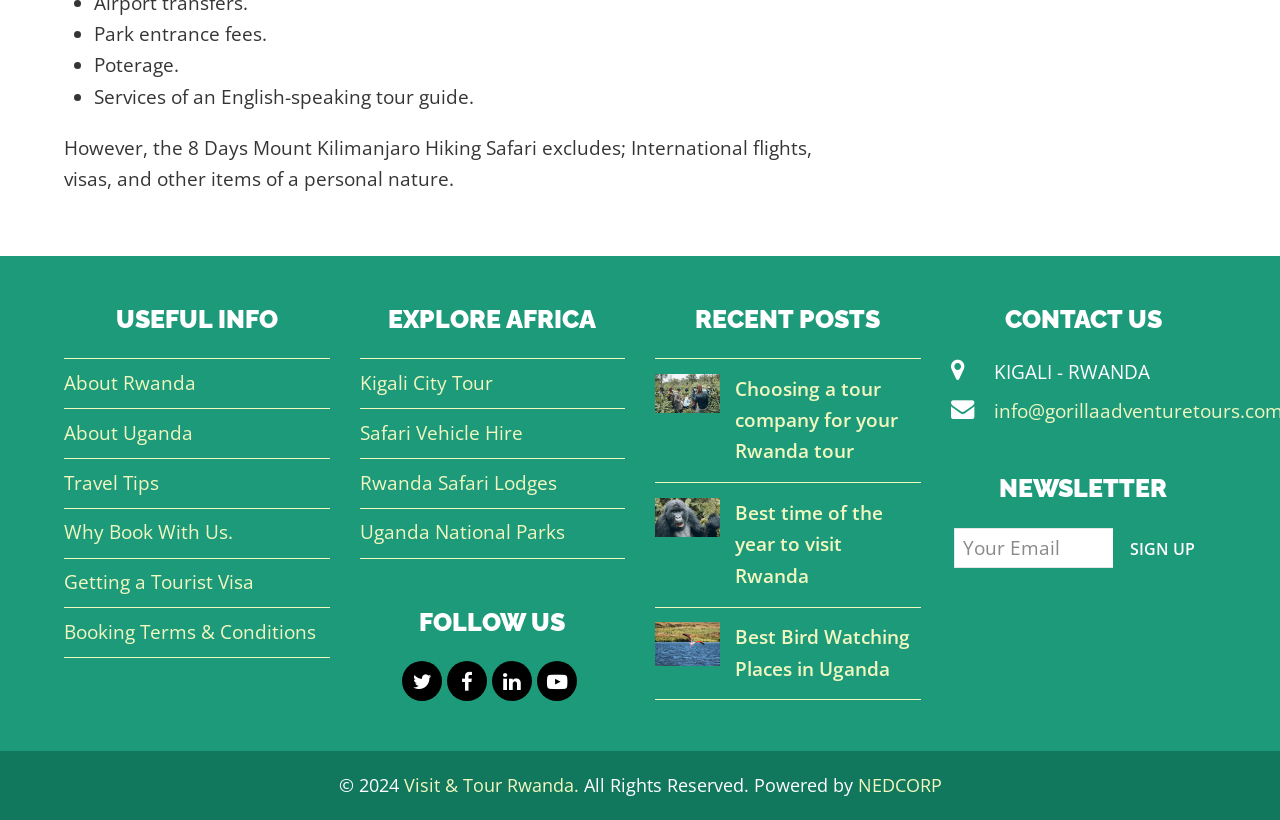Find the bounding box coordinates of the element to click in order to complete this instruction: "View next message". The bounding box coordinates must be four float numbers between 0 and 1, denoted as [left, top, right, bottom].

None